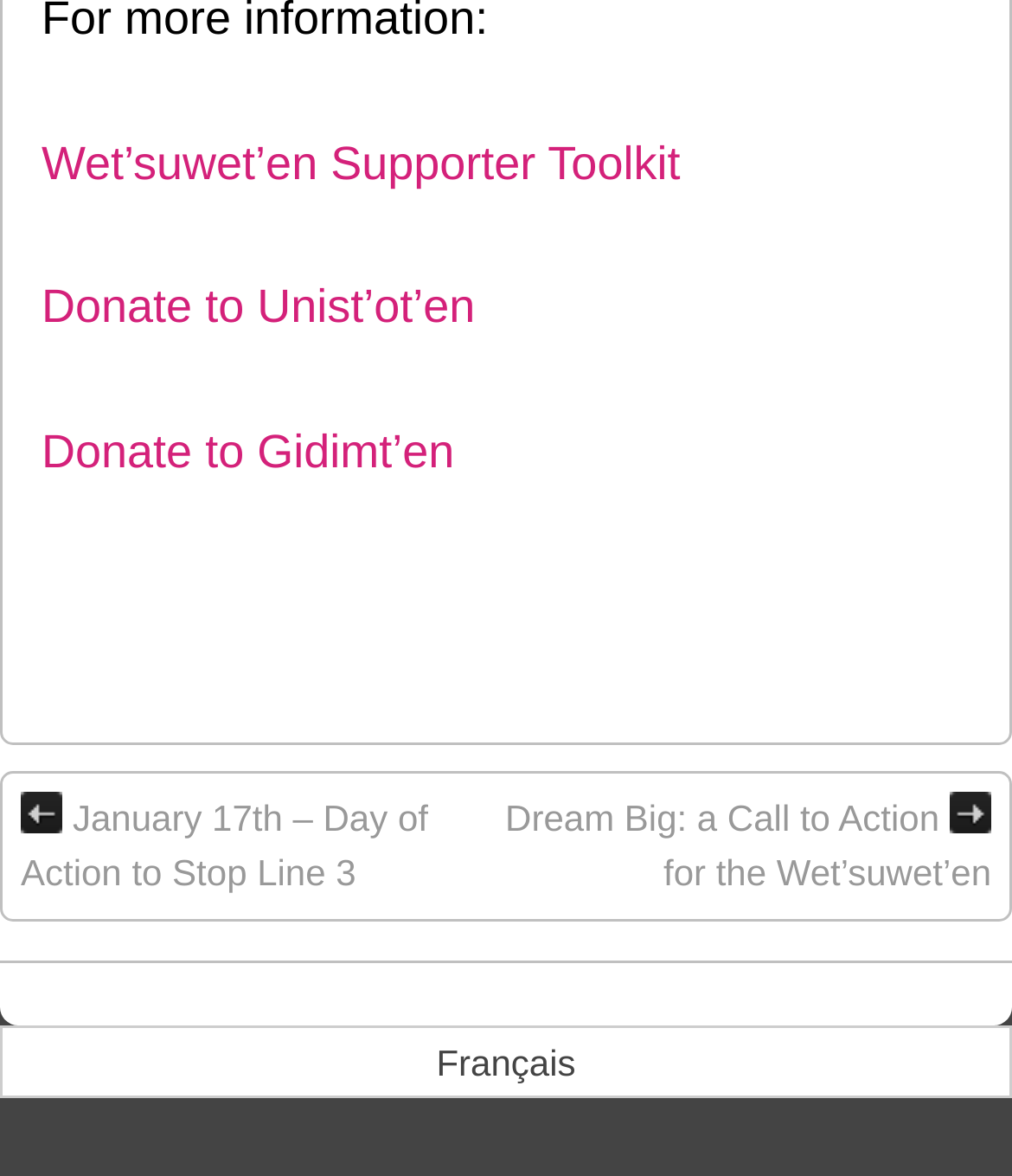Provide a brief response using a word or short phrase to this question:
What is the topic of the first table cell?

Day of Action to Stop Line 3